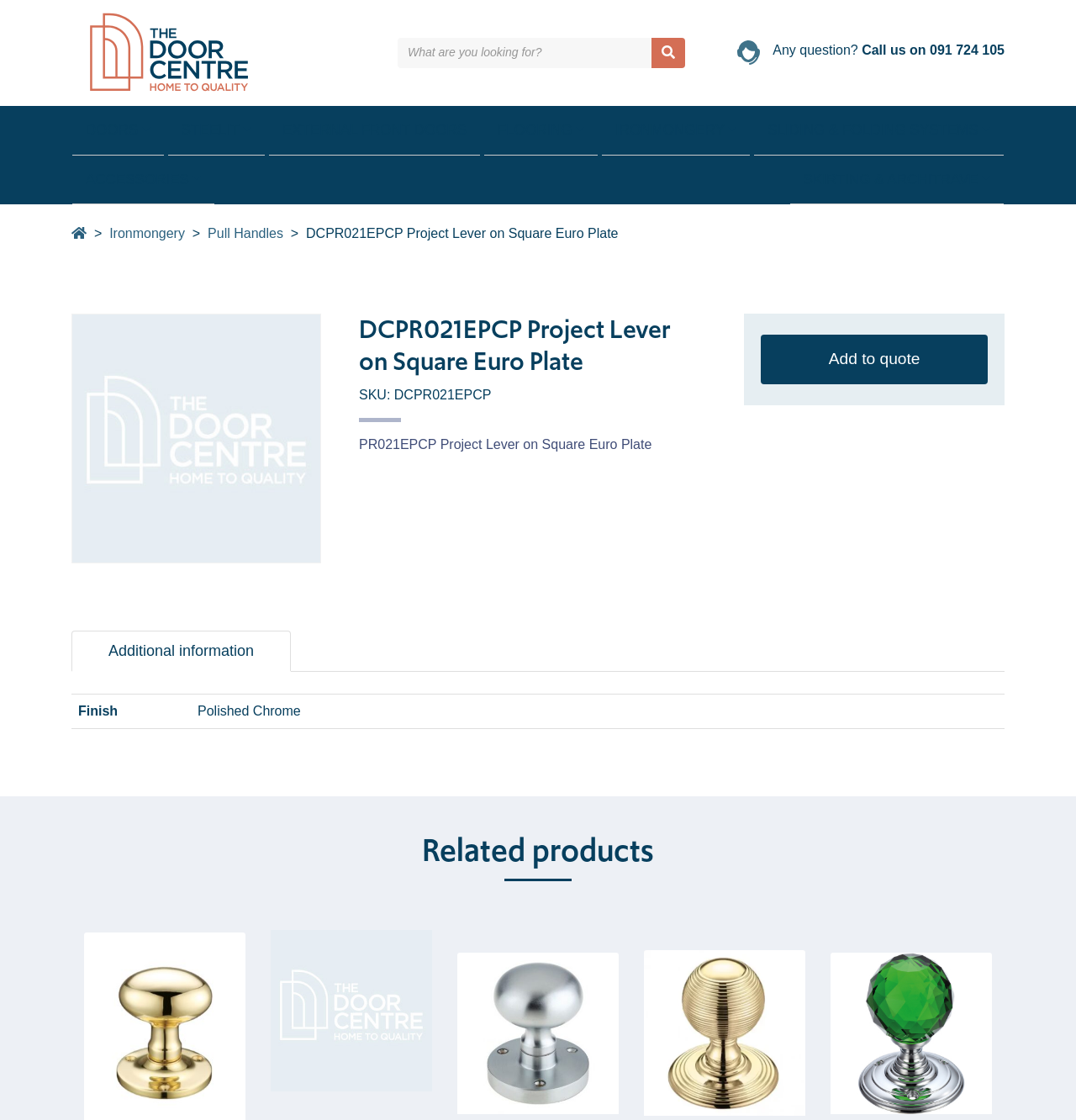Can you determine the bounding box coordinates of the area that needs to be clicked to fulfill the following instruction: "View additional product information"?

[0.081, 0.544, 0.256, 0.58]